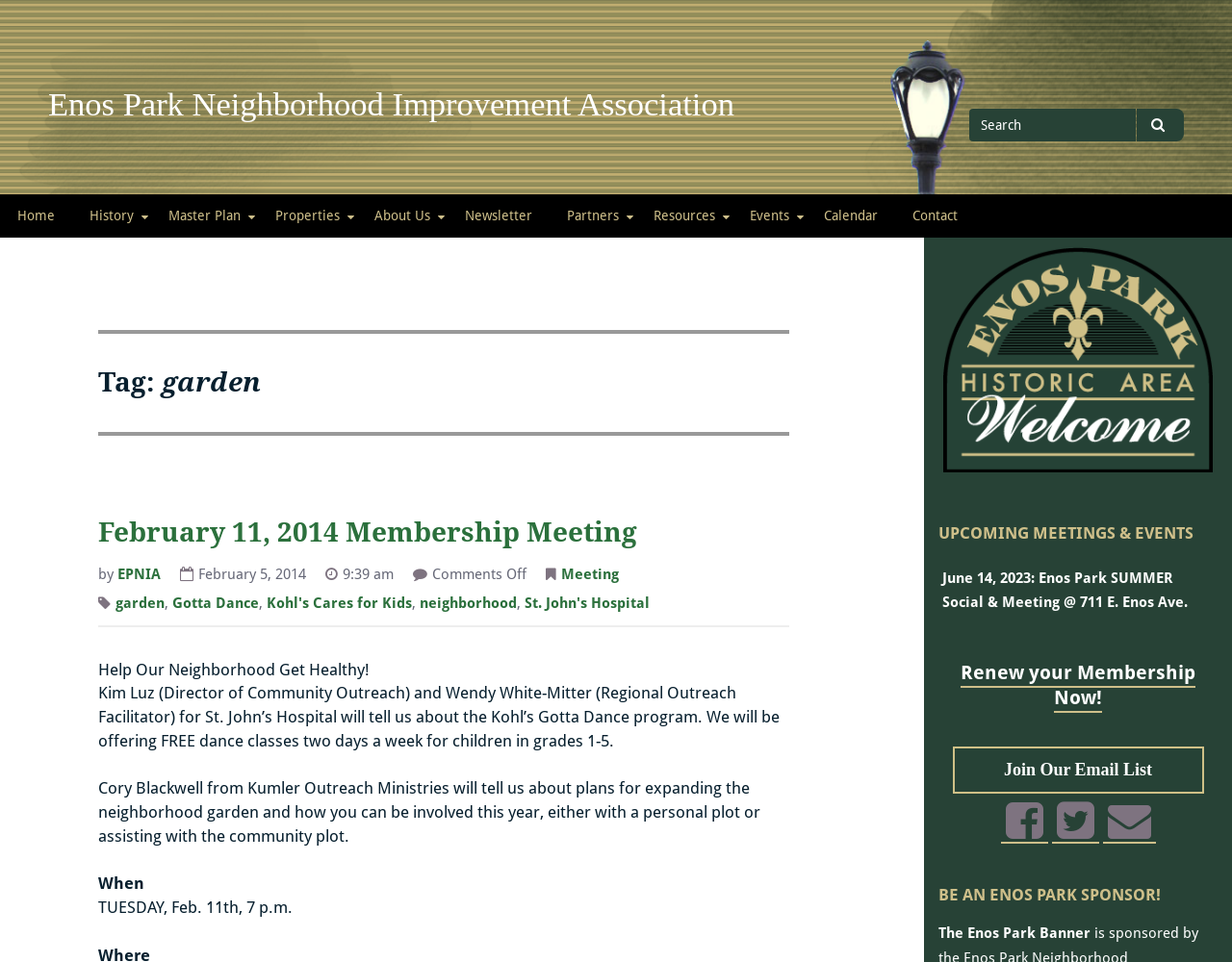Determine the bounding box coordinates of the element's region needed to click to follow the instruction: "Search for something". Provide these coordinates as four float numbers between 0 and 1, formatted as [left, top, right, bottom].

[0.787, 0.108, 0.961, 0.152]